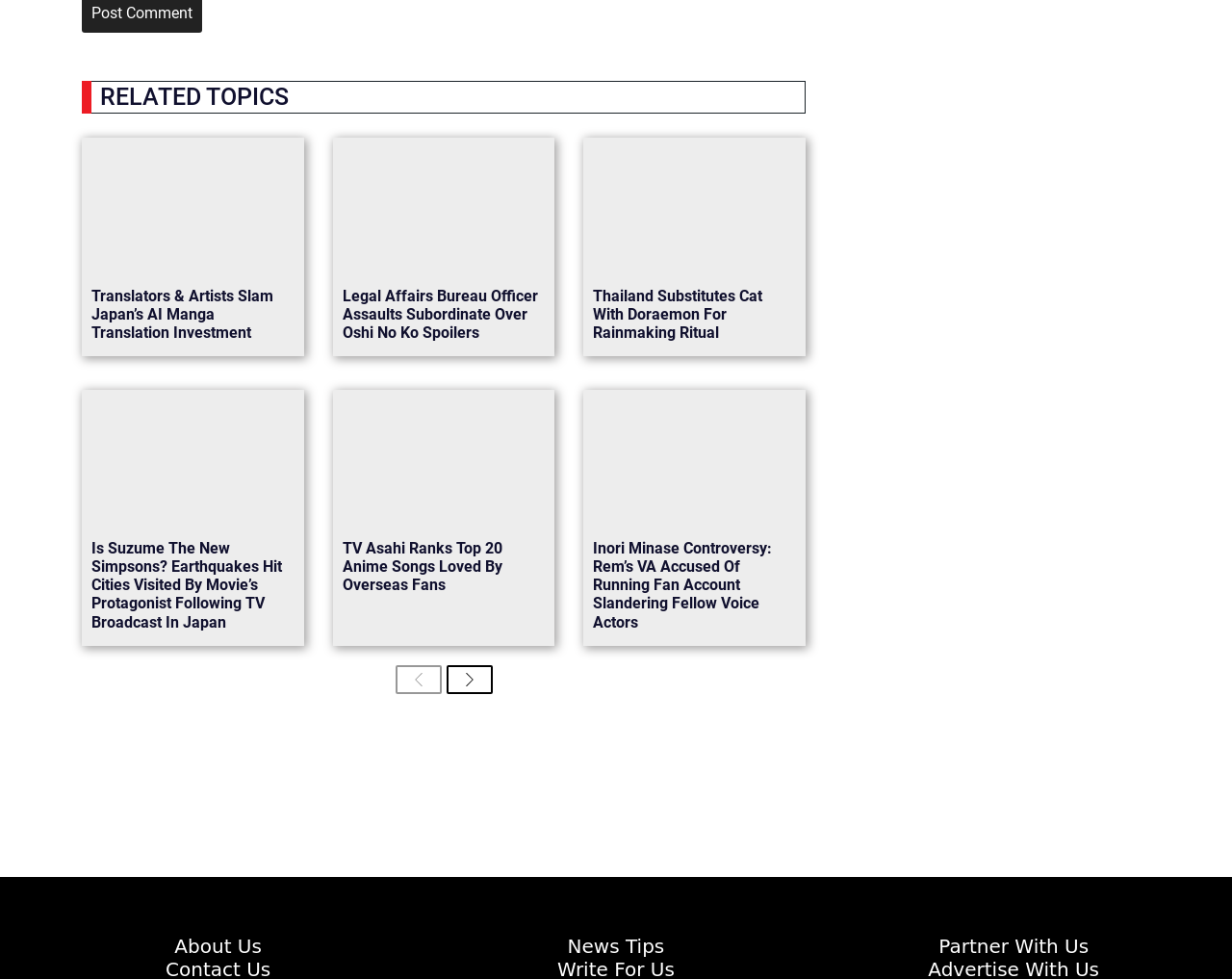Locate the bounding box coordinates of the clickable region necessary to complete the following instruction: "Go to the previous page". Provide the coordinates in the format of four float numbers between 0 and 1, i.e., [left, top, right, bottom].

[0.321, 0.679, 0.358, 0.709]